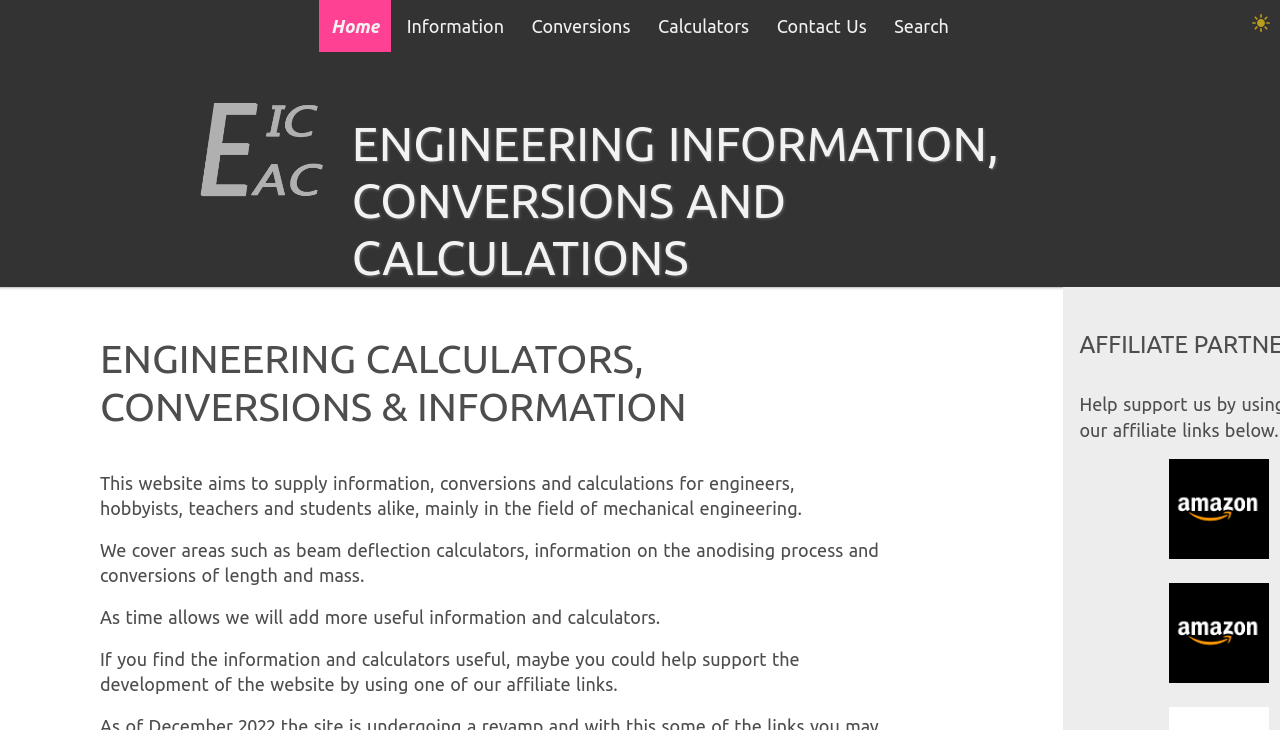Locate the bounding box coordinates of the area where you should click to accomplish the instruction: "Switch to dark mode".

[0.978, 0.019, 0.992, 0.044]